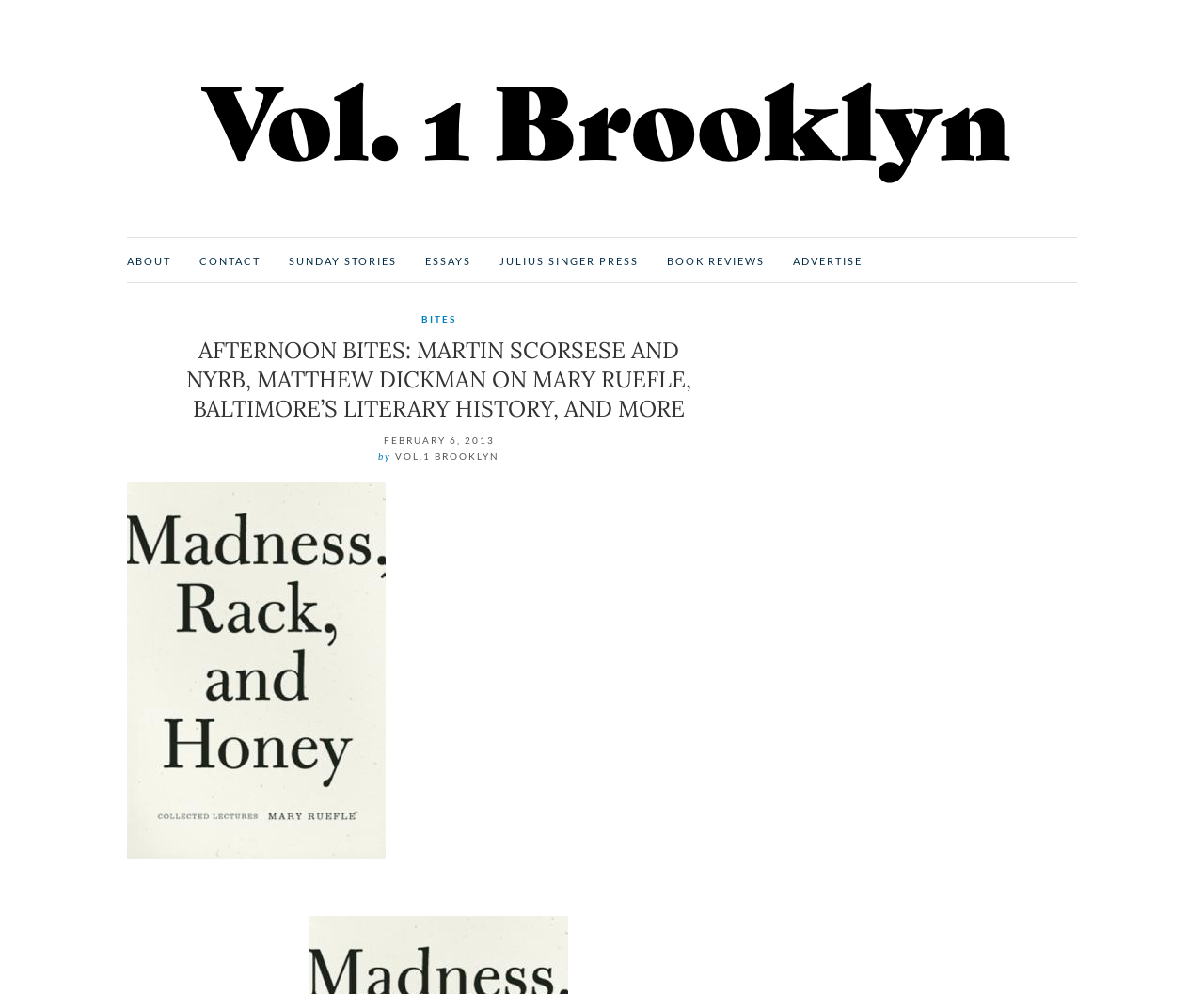Identify the bounding box coordinates of the region I need to click to complete this instruction: "check out BOOK REVIEWS".

[0.554, 0.255, 0.635, 0.272]